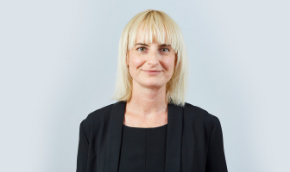Explain the image in a detailed and thorough manner.

The image features a professional headshot of Kate Stone, a barrister from Garden Court North Chambers. She is depicted with shoulder-length blonde hair and a warm, approachable expression, wearing a black blazer over a black top. The background is softly lit in a light color, enhancing her presence. Kate specializes in human rights and public law, focusing on inquests, judicial review, and civil actions against public authorities. Her experience includes representing families in significant cases, such as the Hillsborough inquests.